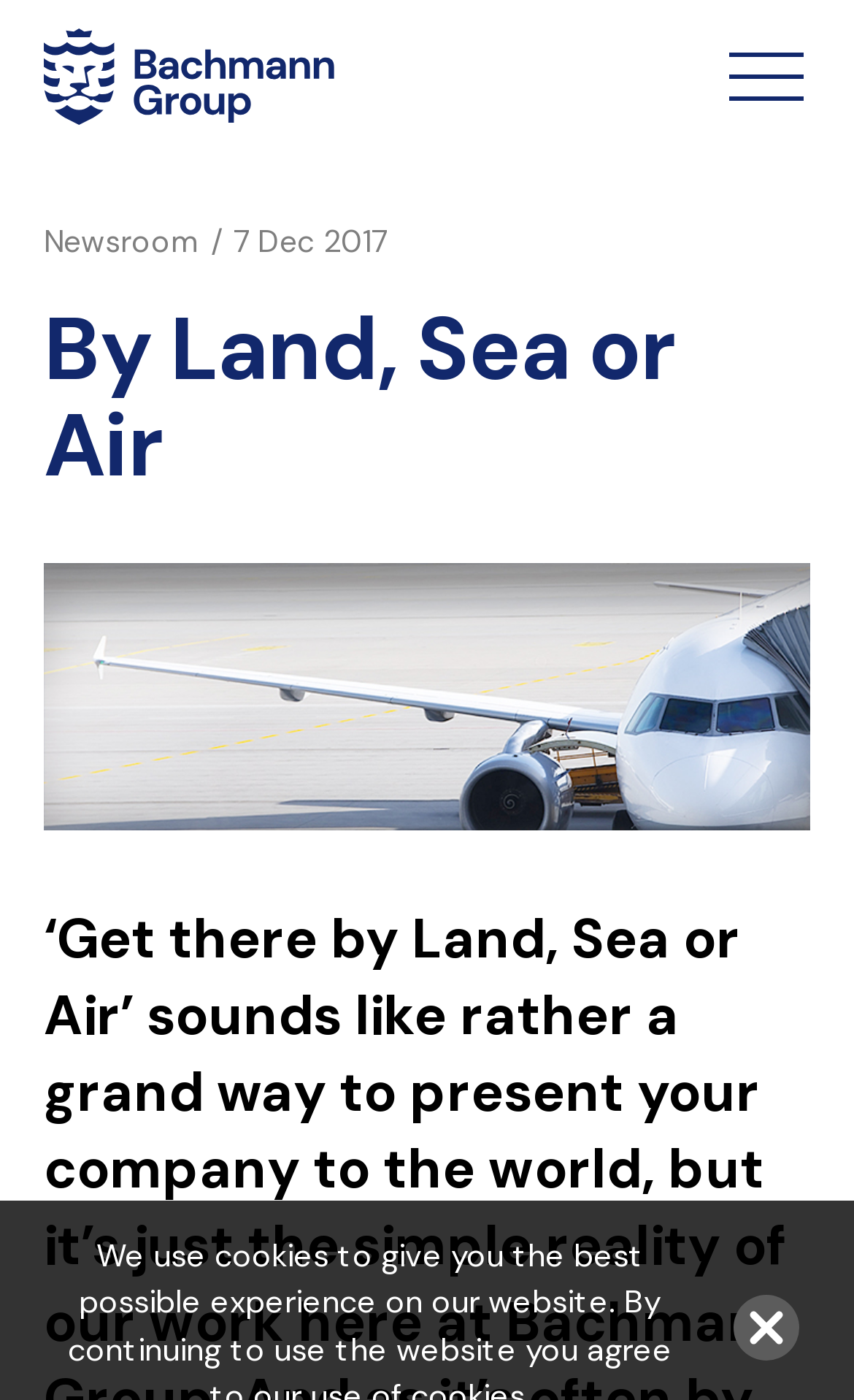What is the theme of the webpage?
Please answer the question with a single word or phrase, referencing the image.

Transportation